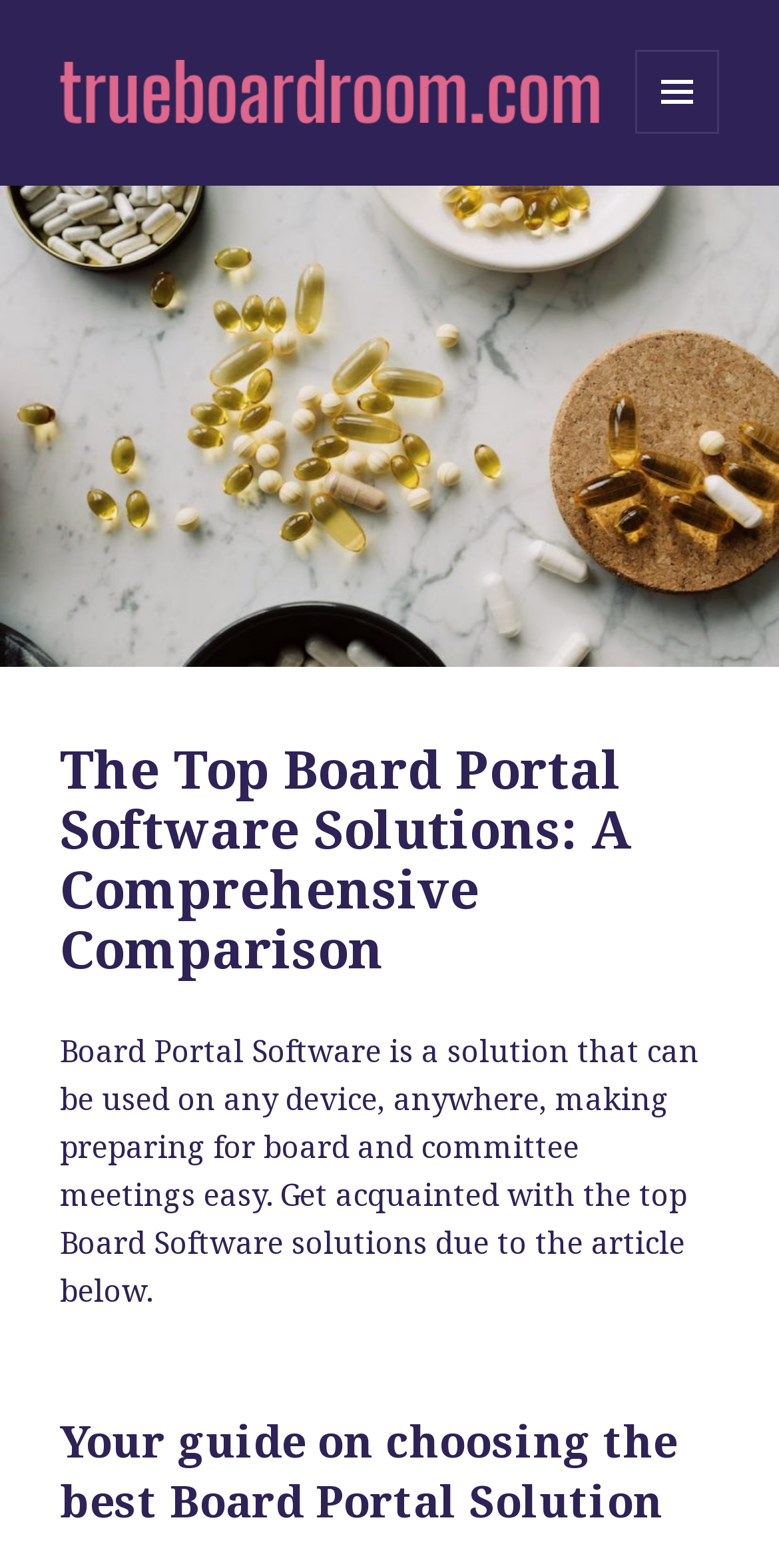Answer the following inquiry with a single word or phrase:
What can be used to access Board Portal Software?

Any device, anywhere